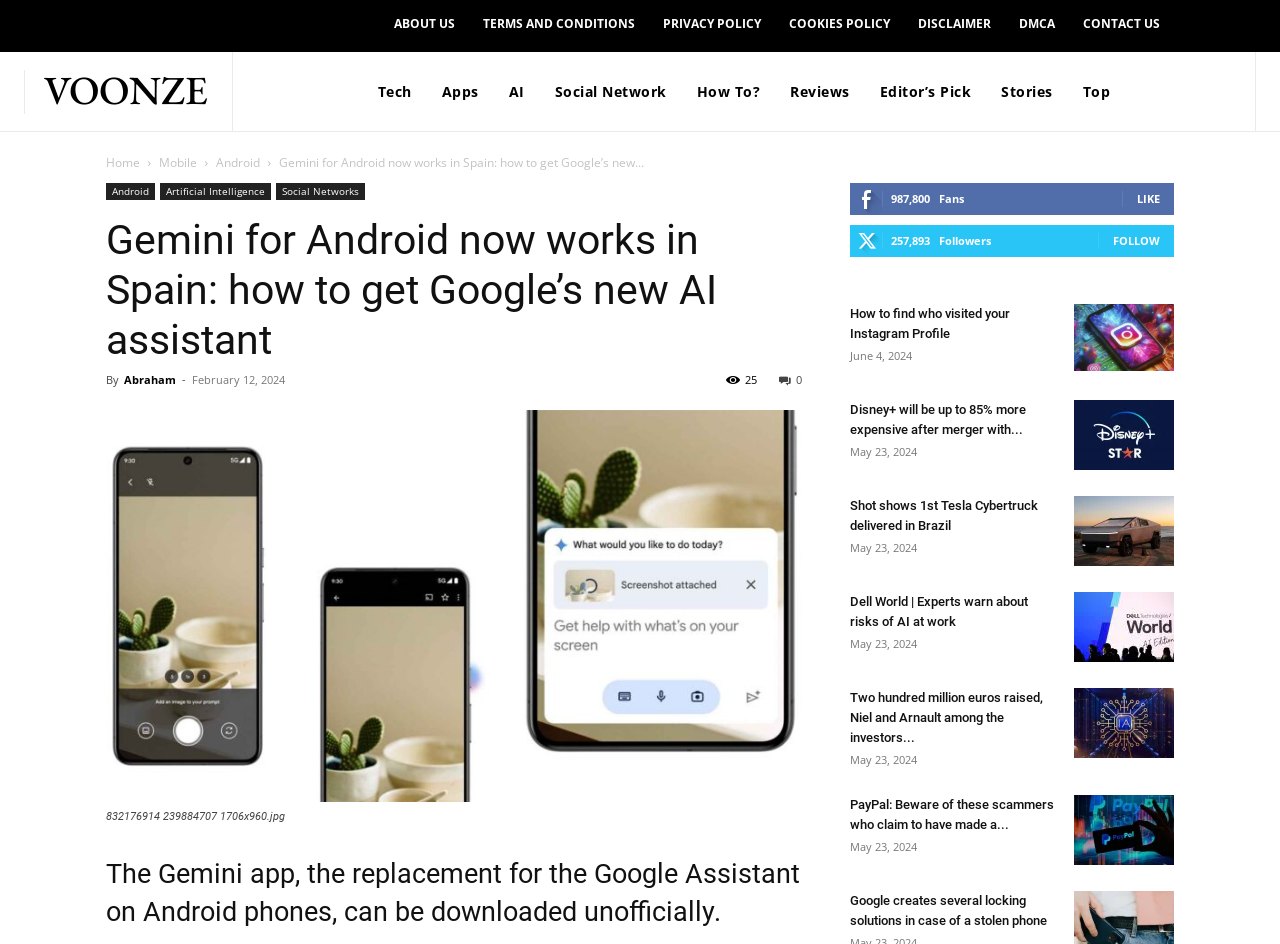Kindly respond to the following question with a single word or a brief phrase: 
What is the category of the article?

Tech